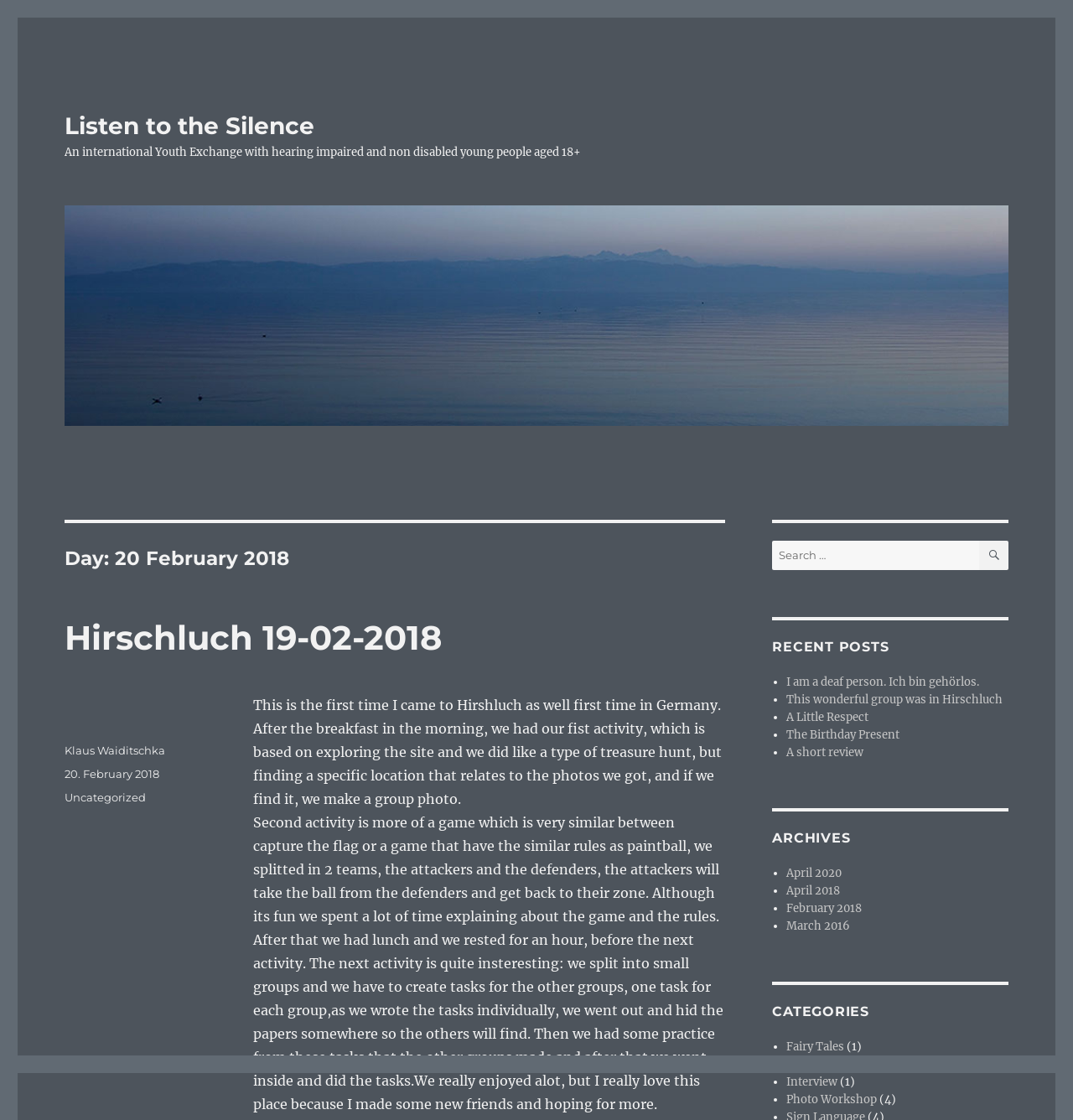Identify the bounding box coordinates of the element that should be clicked to fulfill this task: "Click on the 'Home' link". The coordinates should be provided as four float numbers between 0 and 1, i.e., [left, top, right, bottom].

None